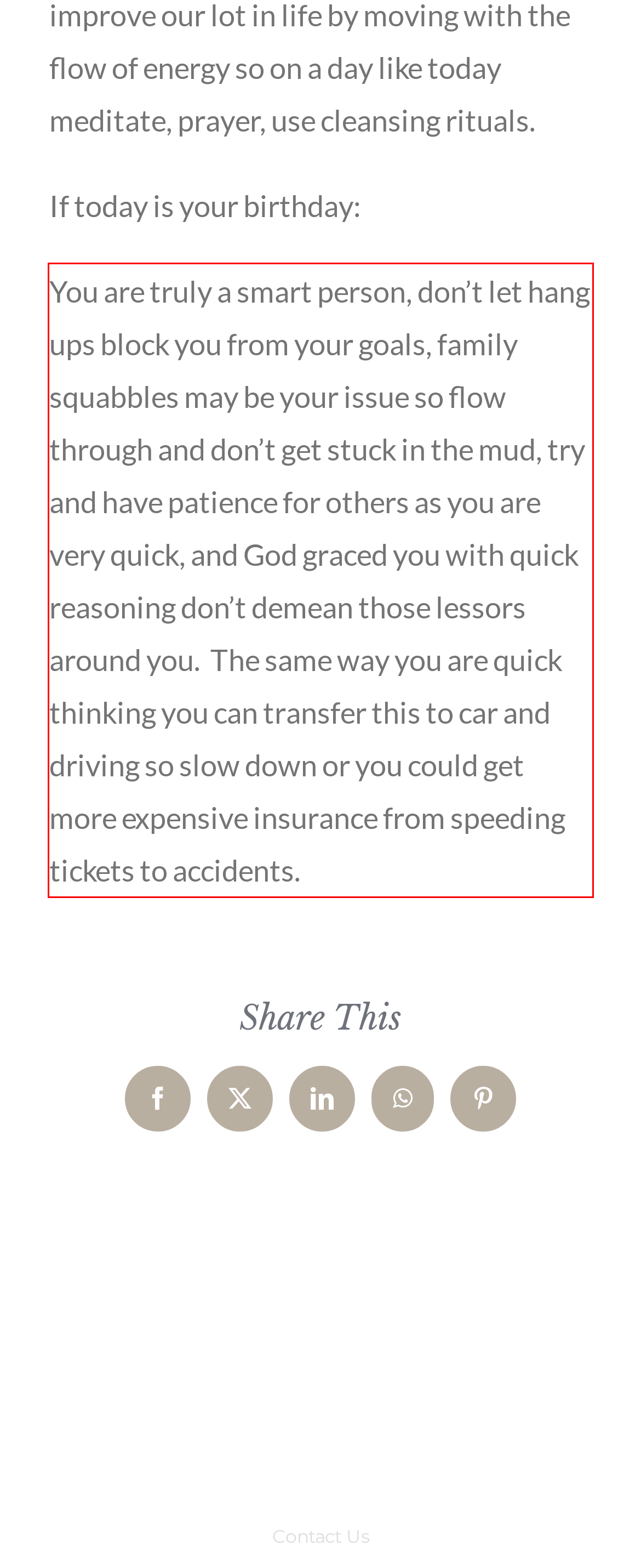Identify and transcribe the text content enclosed by the red bounding box in the given screenshot.

You are truly a smart person, don’t let hang ups block you from your goals, family squabbles may be your issue so flow through and don’t get stuck in the mud, try and have patience for others as you are very quick, and God graced you with quick reasoning don’t demean those lessors around you. The same way you are quick thinking you can transfer this to car and driving so slow down or you could get more expensive insurance from speeding tickets to accidents.